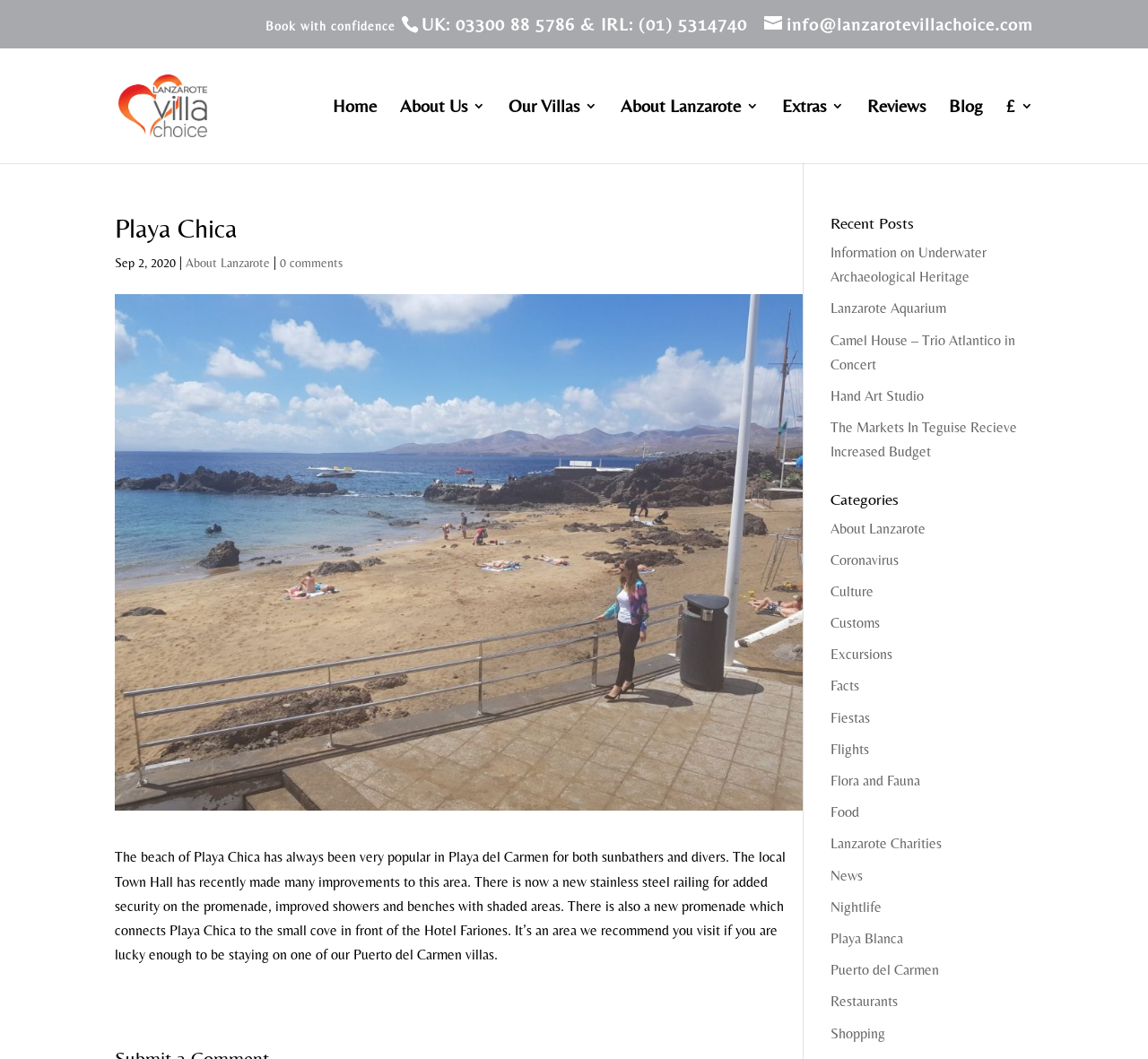Find the bounding box coordinates for the UI element whose description is: "Flights". The coordinates should be four float numbers between 0 and 1, in the format [left, top, right, bottom].

[0.723, 0.699, 0.757, 0.715]